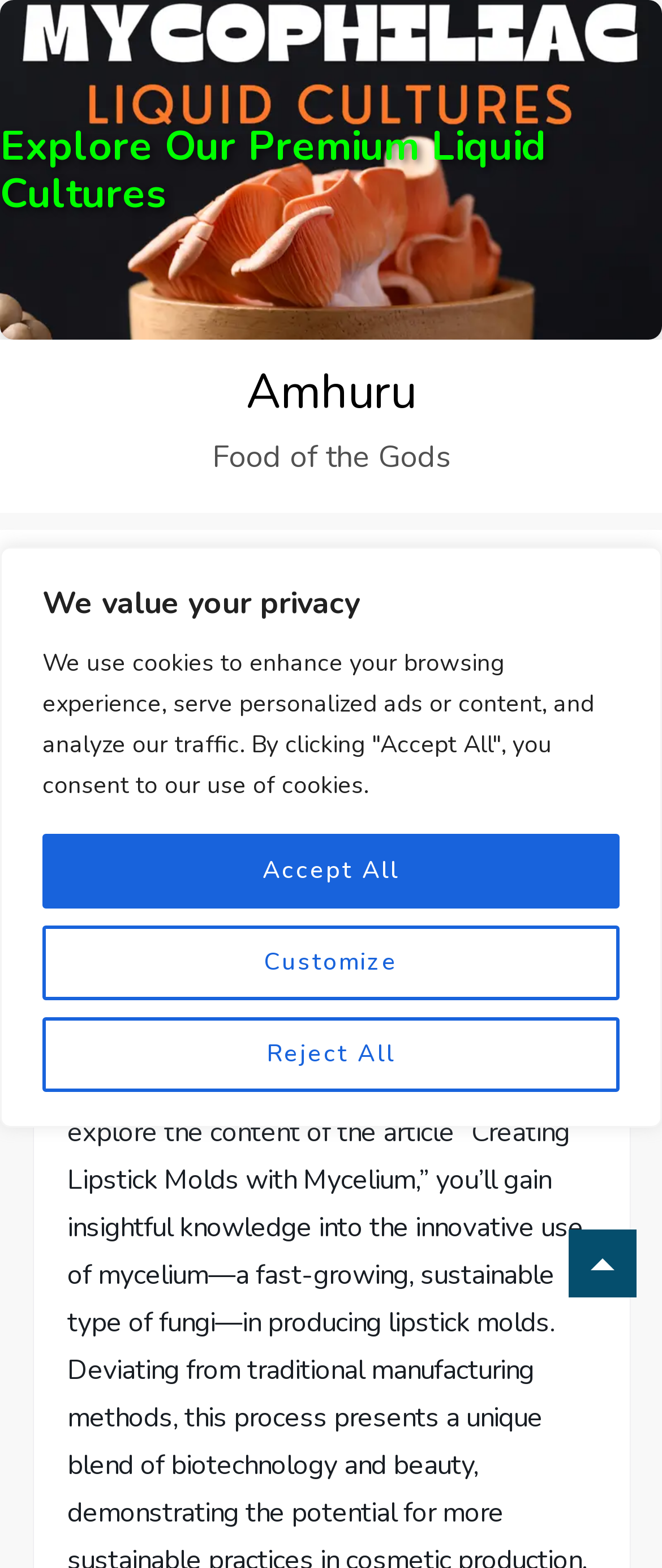What is the theme or topic of the webpage?
From the details in the image, answer the question comprehensively.

I determined the theme or topic of the webpage by looking at the heading, which says 'Creating Lipstick Molds with Mycelium'. This suggests that the webpage is about creating lipstick molds using mycelium, which is a type of fungus.